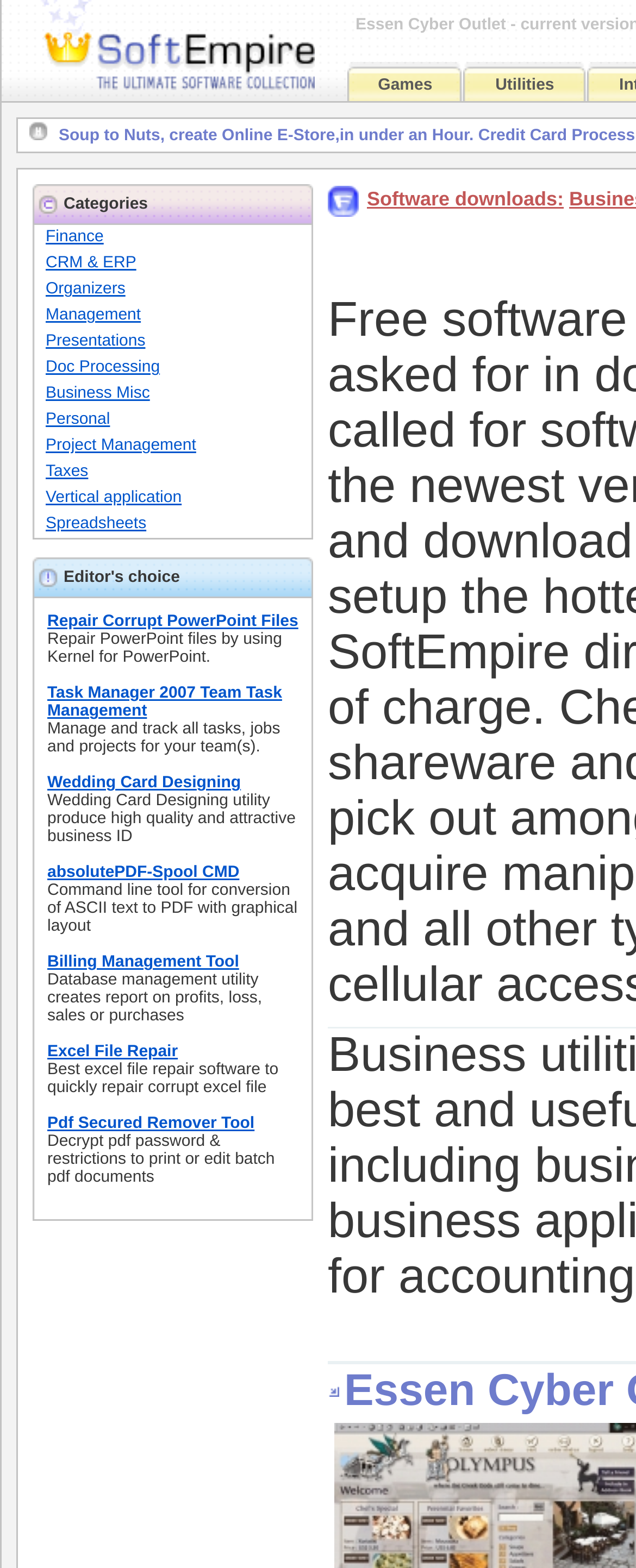Specify the bounding box coordinates of the area to click in order to follow the given instruction: "Explore the 'Software downloads:' section."

[0.577, 0.12, 0.886, 0.134]